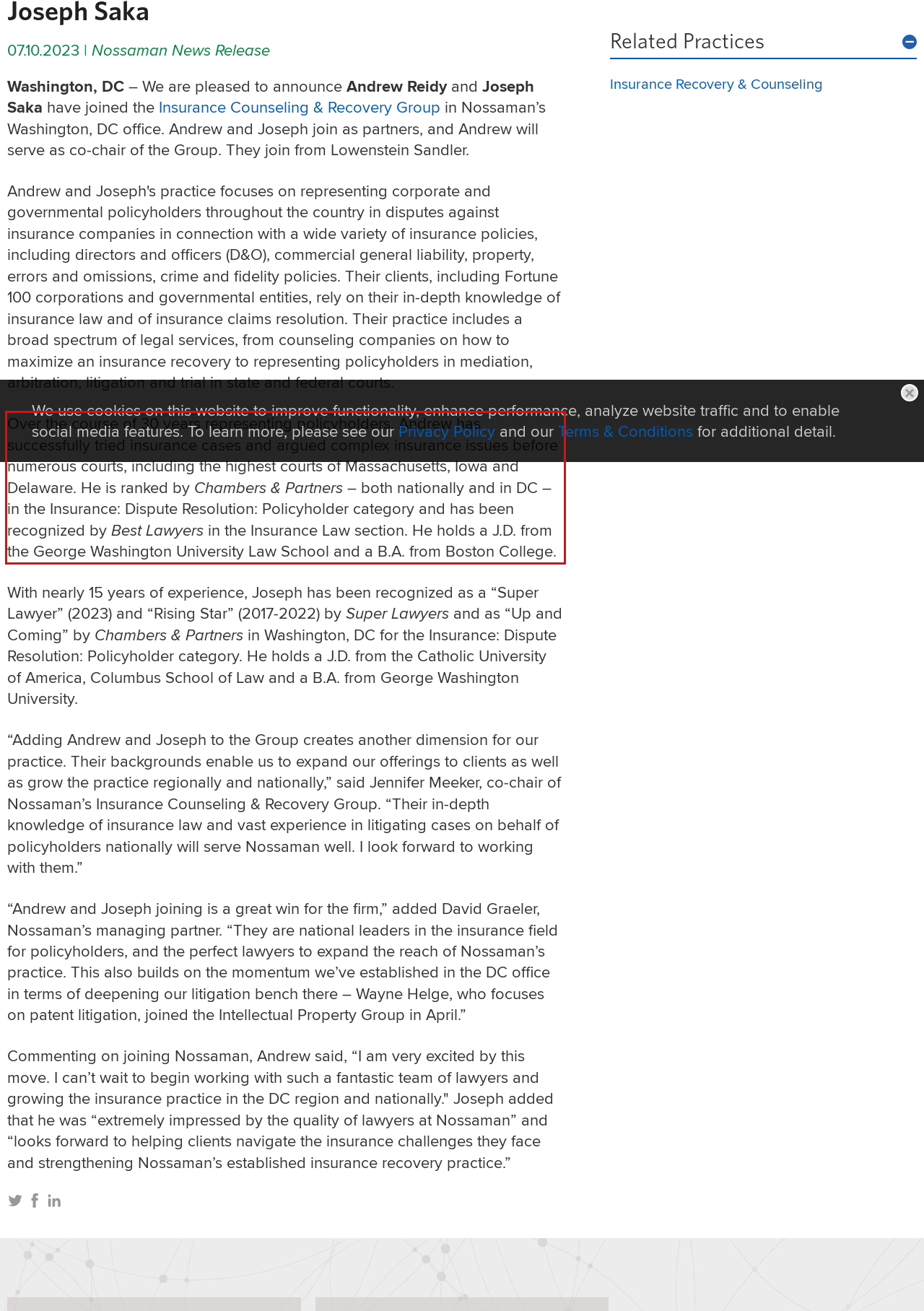You are given a screenshot with a red rectangle. Identify and extract the text within this red bounding box using OCR.

Over the course of 30 years representing policyholders, Andrew has successfully tried insurance cases and argued complex insurance issues before numerous courts, including the highest courts of Massachusetts, Iowa and Delaware. He is ranked by Chambers & Partners – both nationally and in DC – in the Insurance: Dispute Resolution: Policyholder category and has been recognized by Best Lawyers in the Insurance Law section. He holds a J.D. from the George Washington University Law School and a B.A. from Boston College.